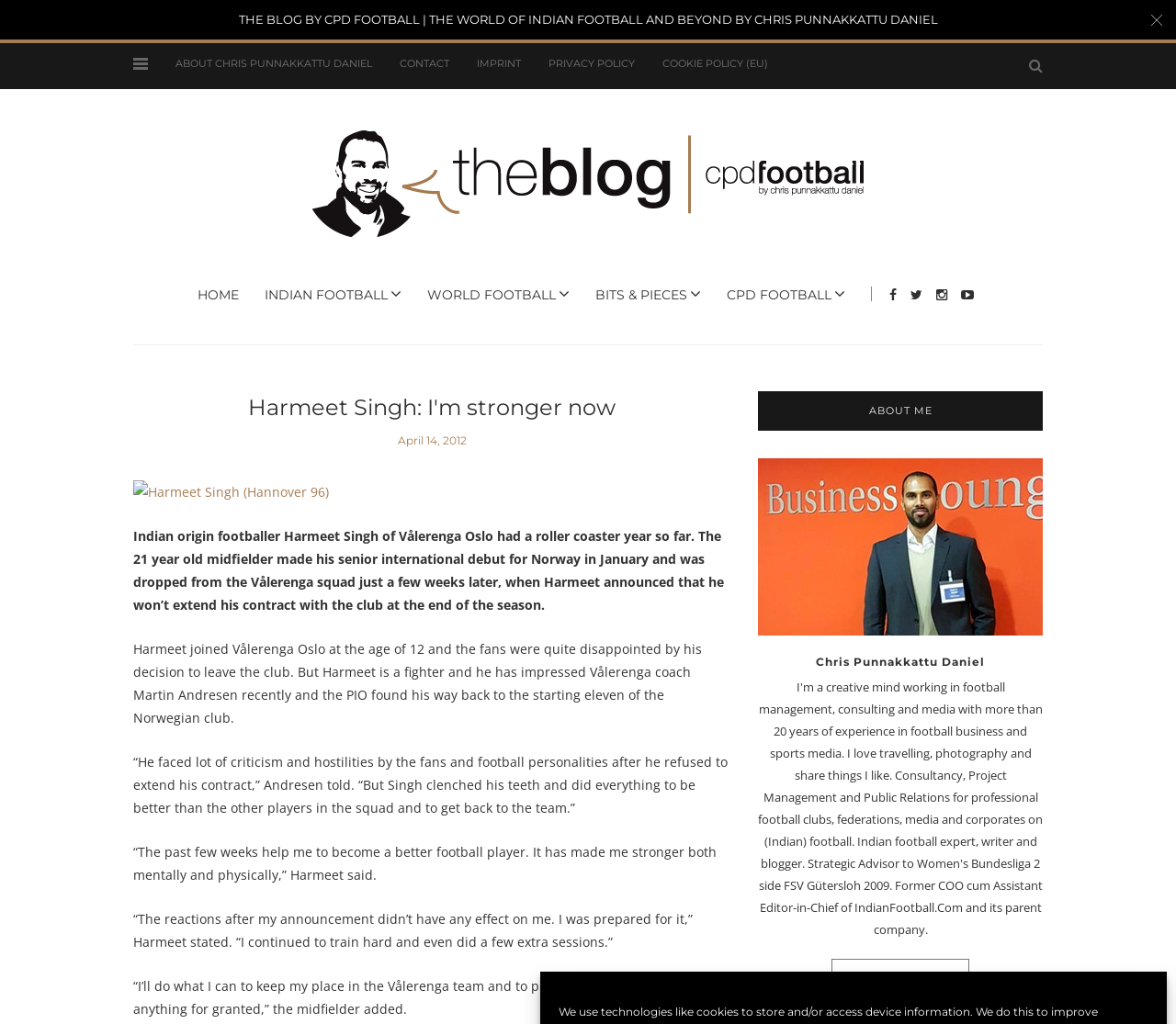What is the name of the website's author?
Please provide a single word or phrase based on the screenshot.

Chris Punnakkattu Daniel